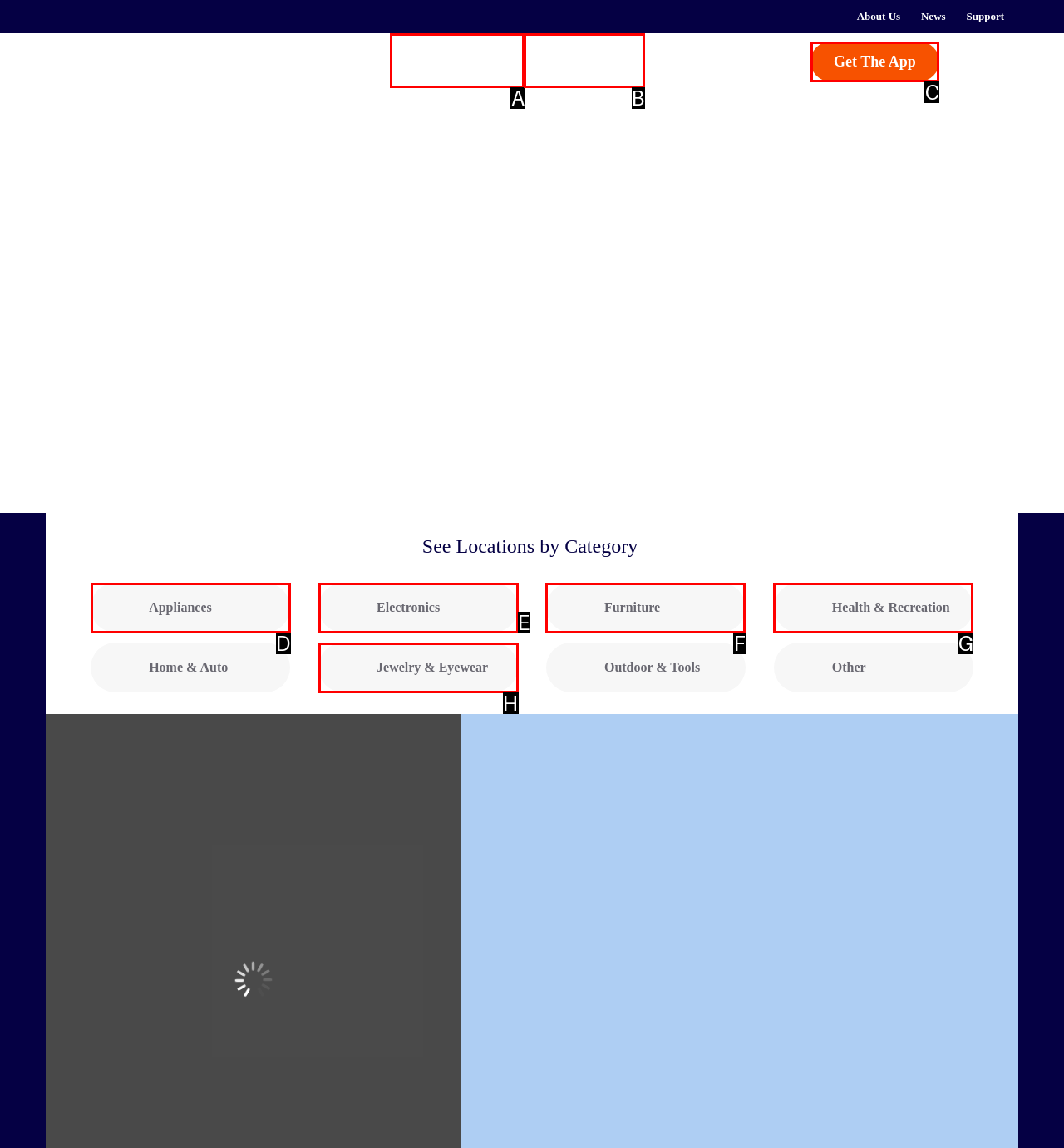Given the element description: For Partners
Pick the letter of the correct option from the list.

B